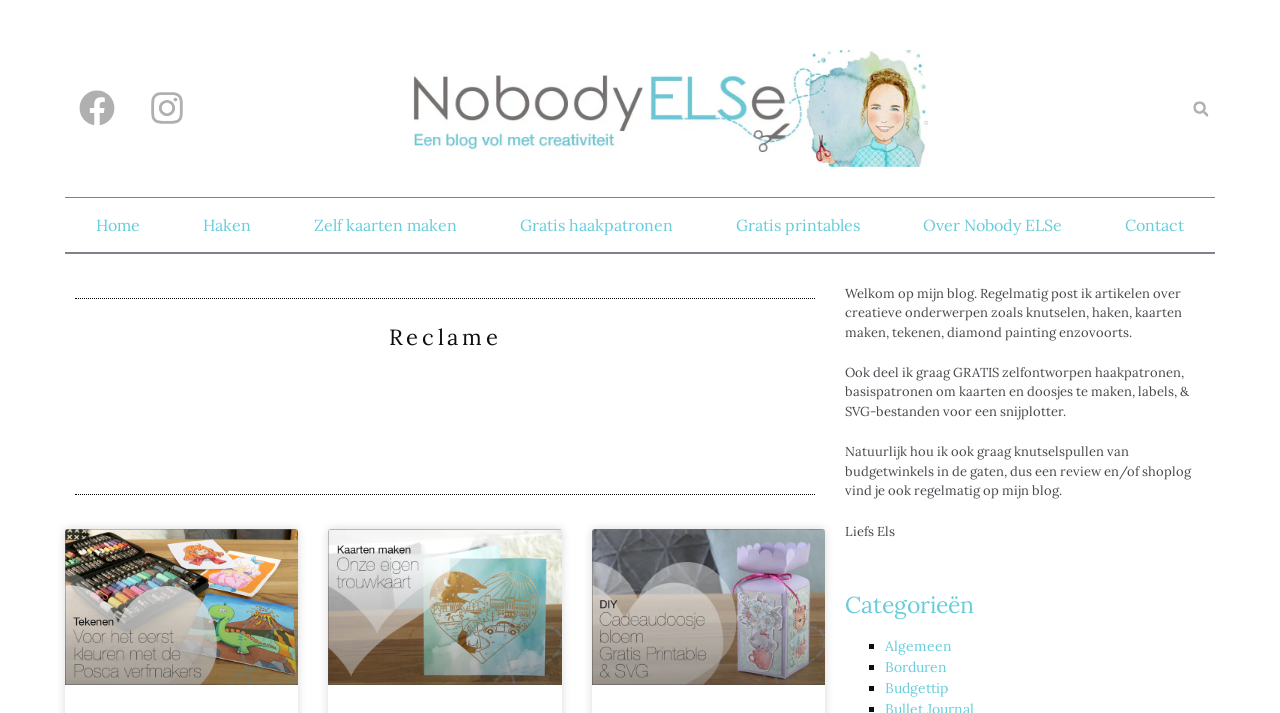Determine the bounding box coordinates for the element that should be clicked to follow this instruction: "Click on Sarkari Yojana". The coordinates should be given as four float numbers between 0 and 1, in the format [left, top, right, bottom].

None